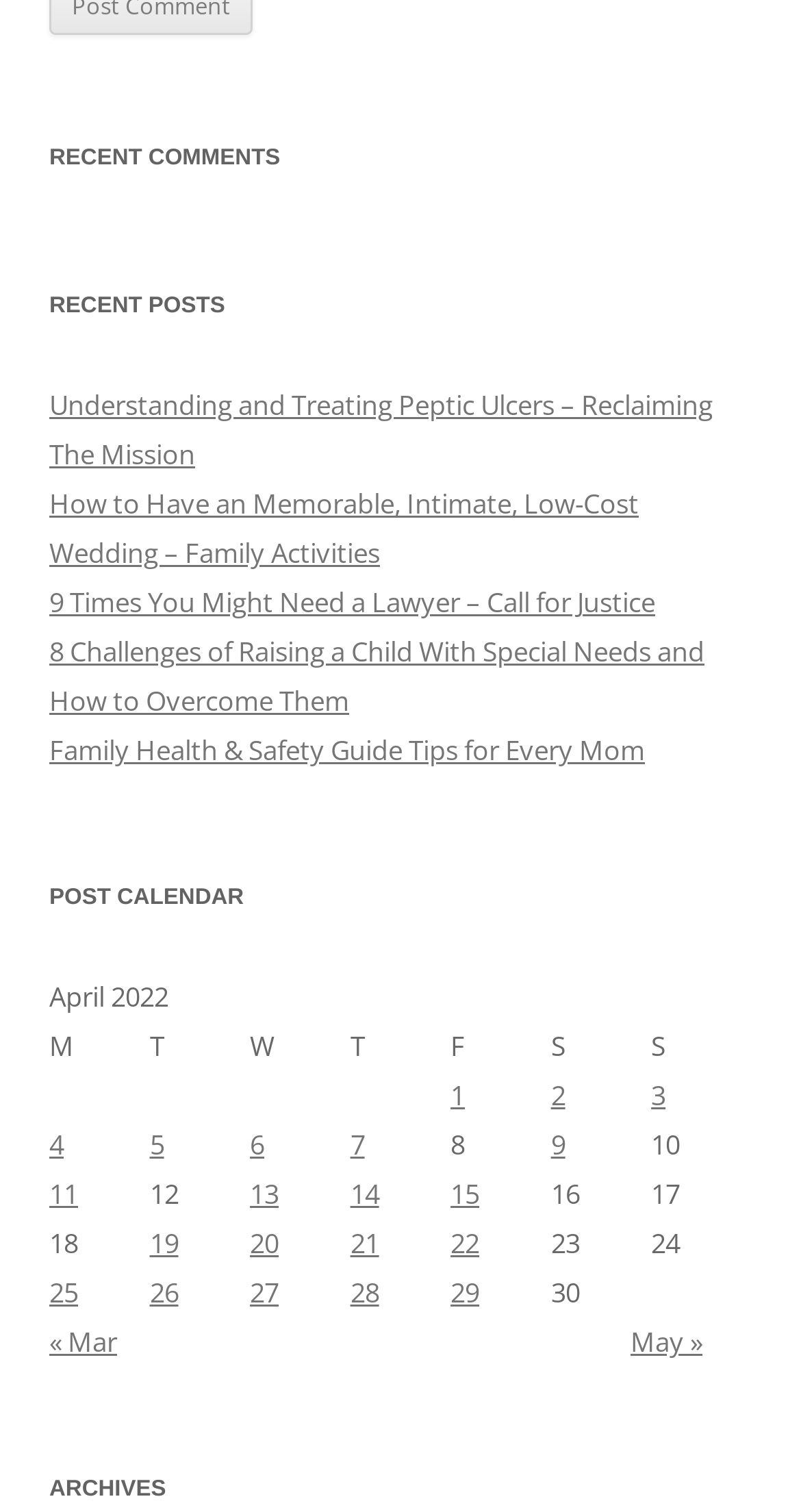Pinpoint the bounding box coordinates of the clickable element to carry out the following instruction: "Go to next month."

[0.787, 0.876, 0.877, 0.9]